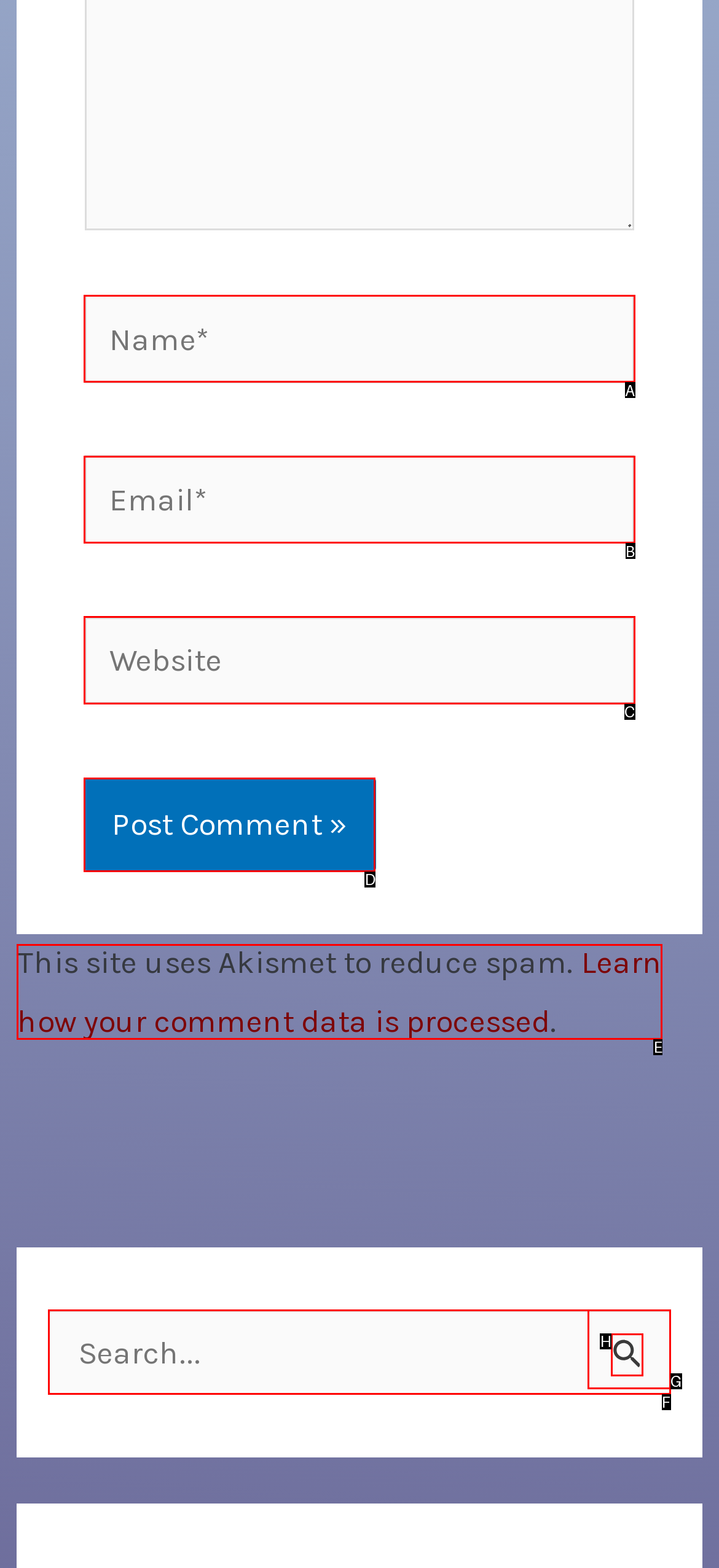Identify the HTML element that should be clicked to accomplish the task: Post a comment
Provide the option's letter from the given choices.

D